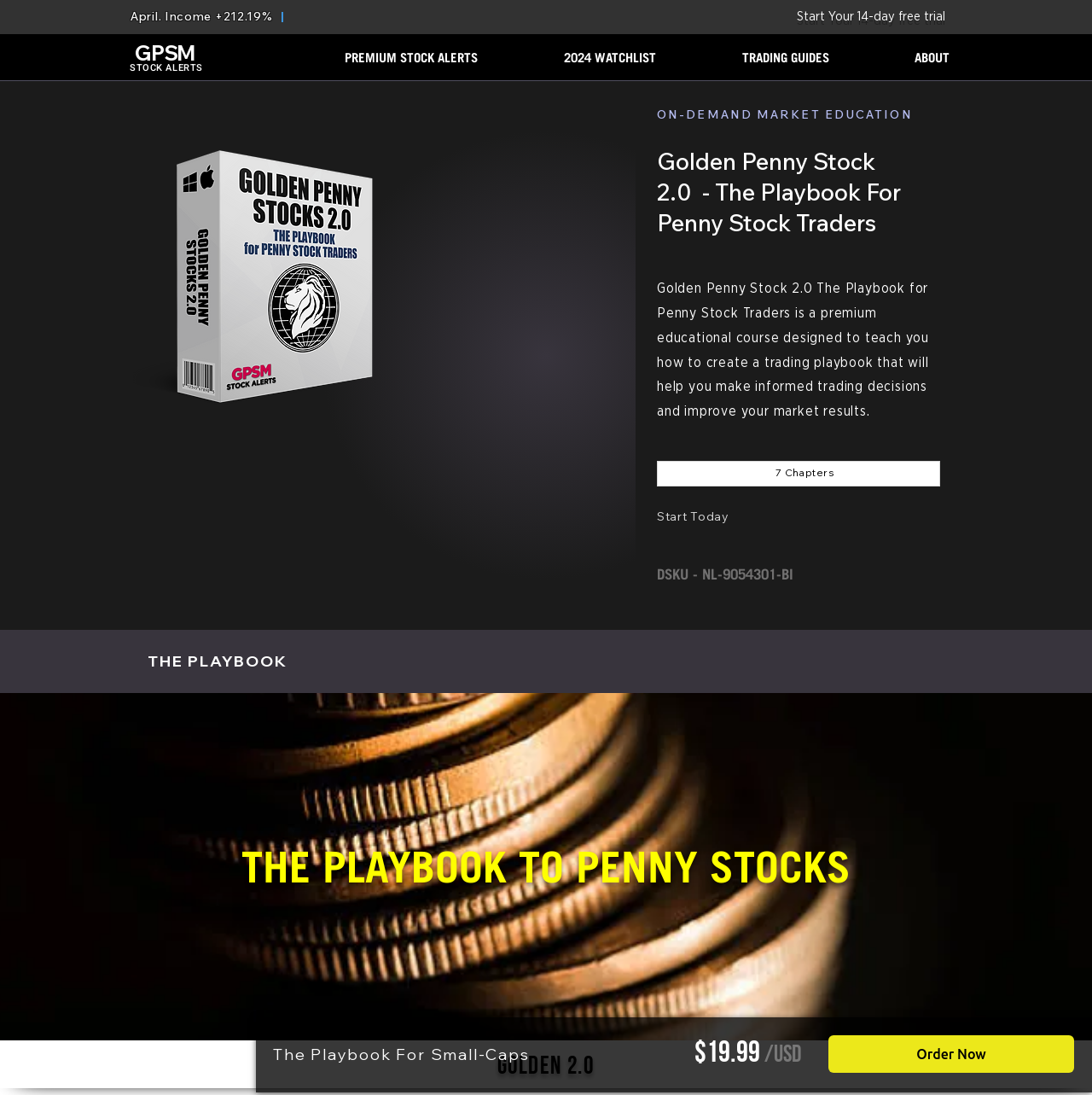Detail the various sections and features of the webpage.

This webpage appears to be a checkout page for a product or service related to stock alerts and market education. At the top, there is a heading that reads "April. Income +212.19% |" with a link to the same text. Below this, there is a prominent call-to-action button that says "Start Your 14-day free trial".

On the left side, there are three headings: "GPSM", "STOCK ALERTS", and an empty link. On the right side, there is a navigation menu with buttons for "PREMIUM STOCK ALERTS", "2024 WATCHLIST", "TRADING GUIDES", and "ABOUT".

Below the navigation menu, there is an image with the text "gpsm stock alerts". Further down, there are several headings that describe a product or service called "Golden Penny Stock 2.0 - The Playbook For Penny Stock Traders", which appears to be a premium educational course. The course is described as having 7 chapters, and there is a call-to-action button that says "Start Today".

There are also several other headings and links scattered throughout the page, including "THE PLAYBOOK TO PENNY STOCKS", "gOLDEN 2.0", and "The Playbook For Small-Caps", which may be related to the product or service being sold. At the bottom of the page, there is a heading that displays the price "$19.99 /USD" and an iframe with embedded content.